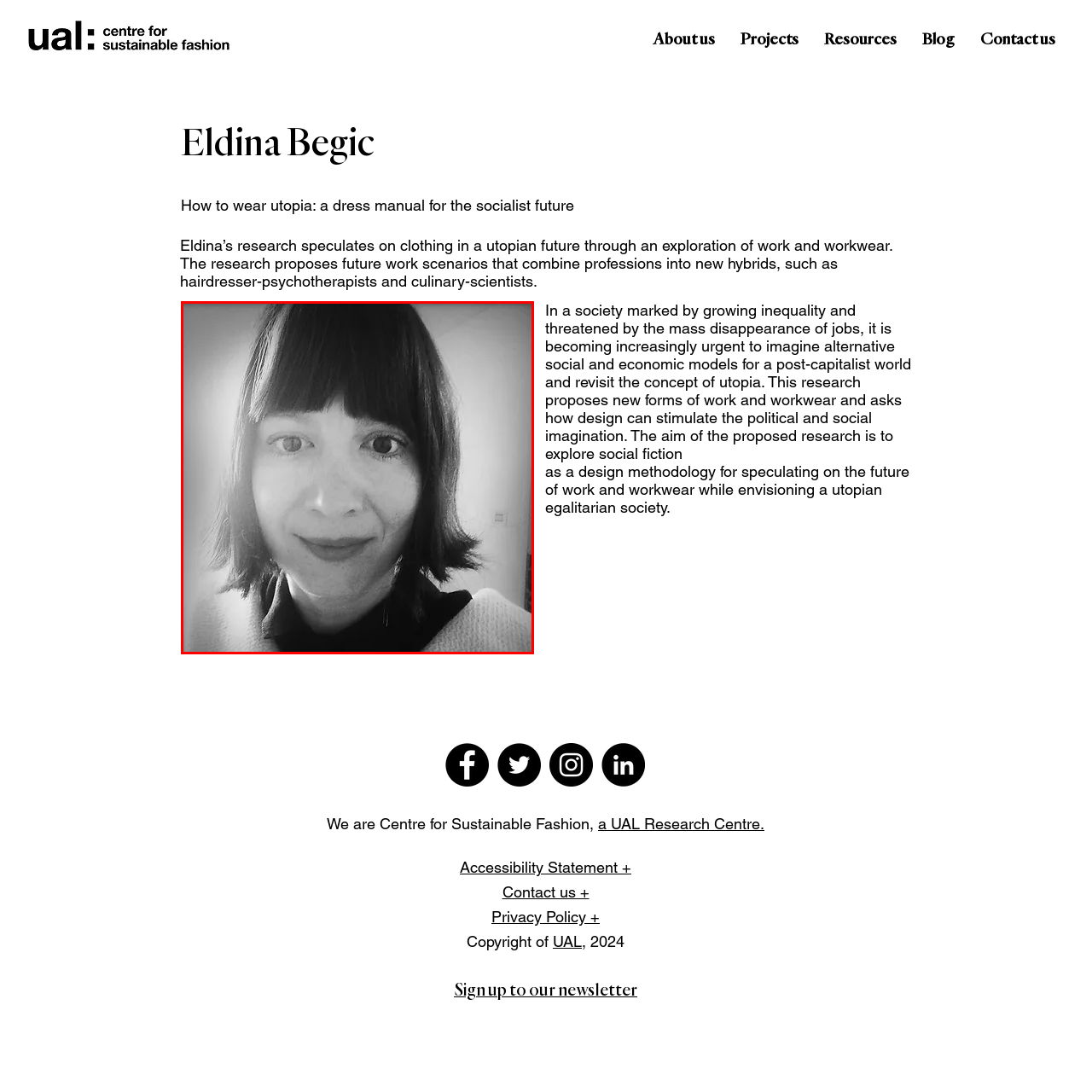Describe extensively the visual content inside the red marked area.

This image features a close-up portrait of Eldina Begic, showcasing her short, dark hair and a subtle smile. The photograph is presented in monochrome, enhancing its artistic quality and focus on her expression. Begic's research centers around themes of clothing and work in a utopian future, exploring innovative concepts in design that address societal issues such as inequality and the evolution of work. Her work highlights the importance of reimagining social and economic models, aiming to spark political and social imagination through design.